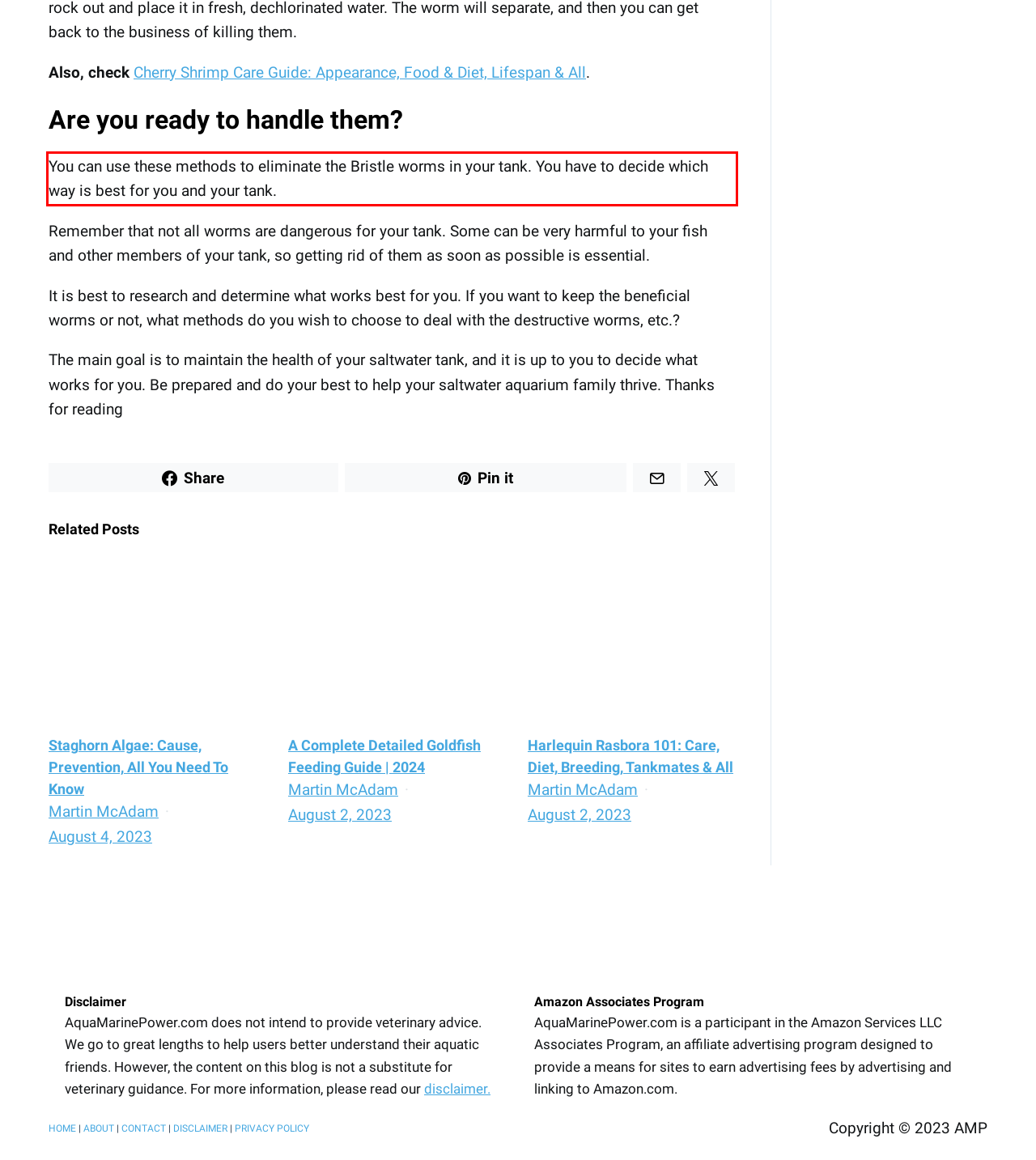You have a screenshot of a webpage where a UI element is enclosed in a red rectangle. Perform OCR to capture the text inside this red rectangle.

You can use these methods to eliminate the Bristle worms in your tank. You have to decide which way is best for you and your tank.